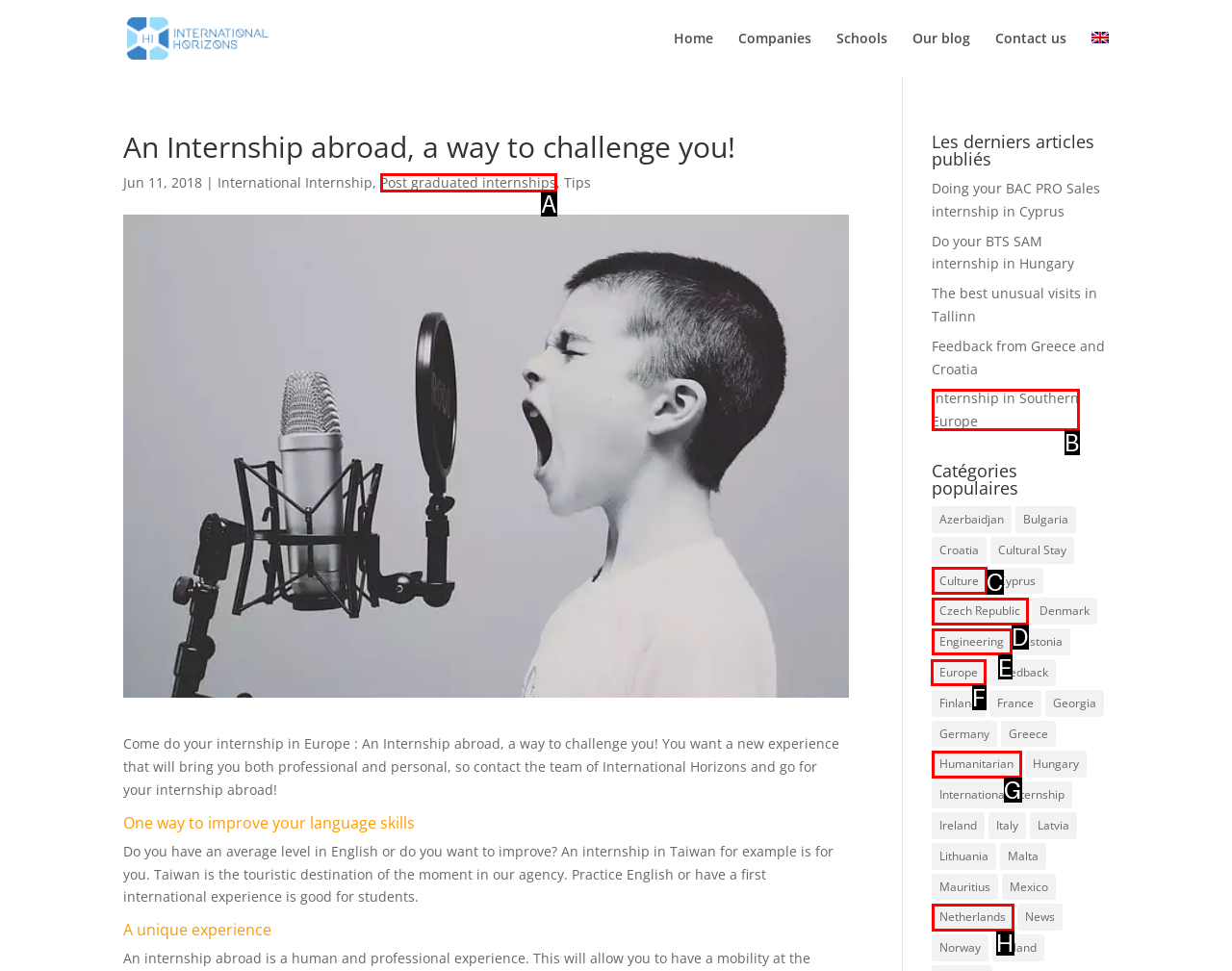Select the appropriate HTML element that needs to be clicked to execute the following task: Explore the 'Europe' category. Respond with the letter of the option.

F